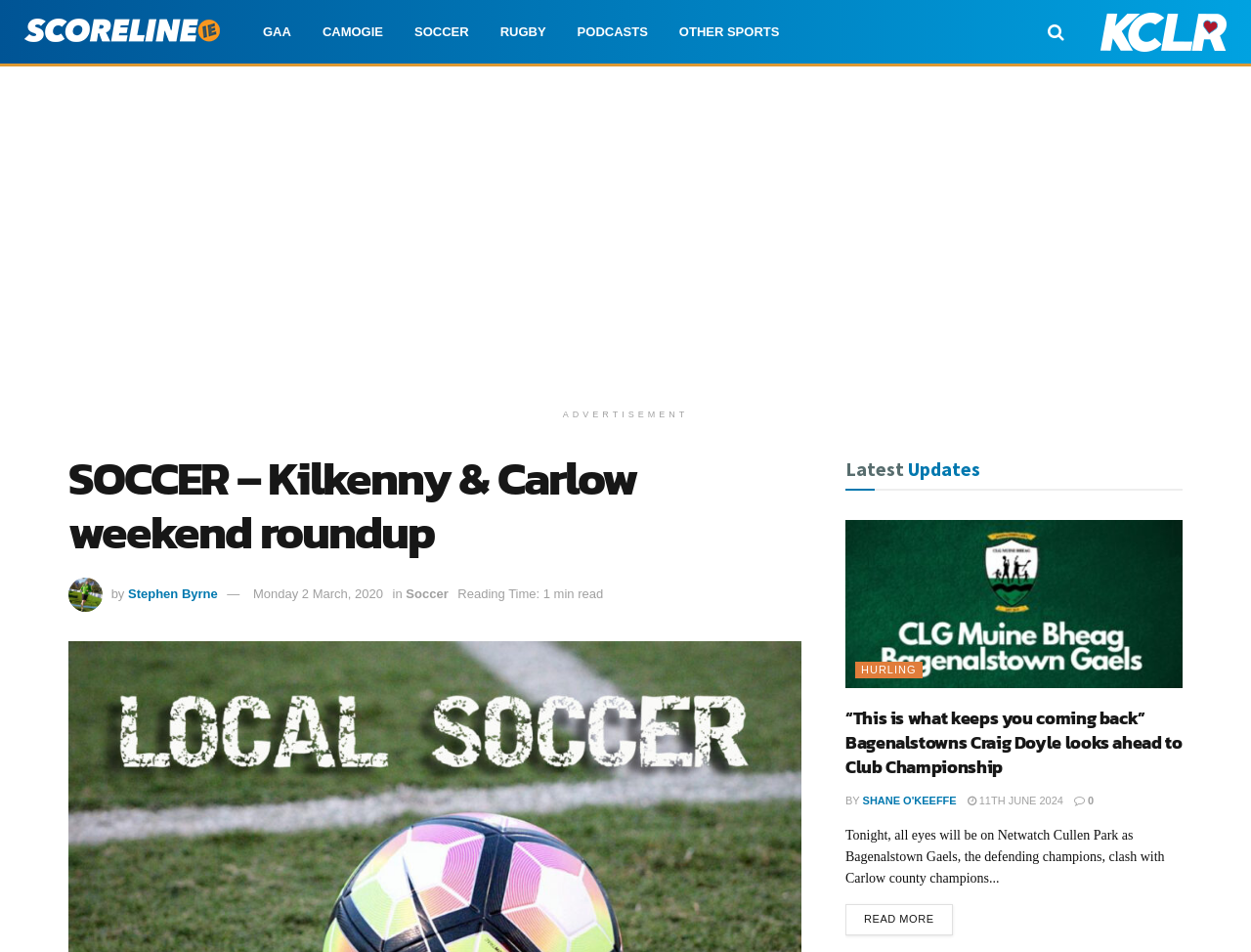Kindly determine the bounding box coordinates of the area that needs to be clicked to fulfill this instruction: "View the article about Bagenalstown Gaels".

[0.676, 0.546, 0.945, 0.723]